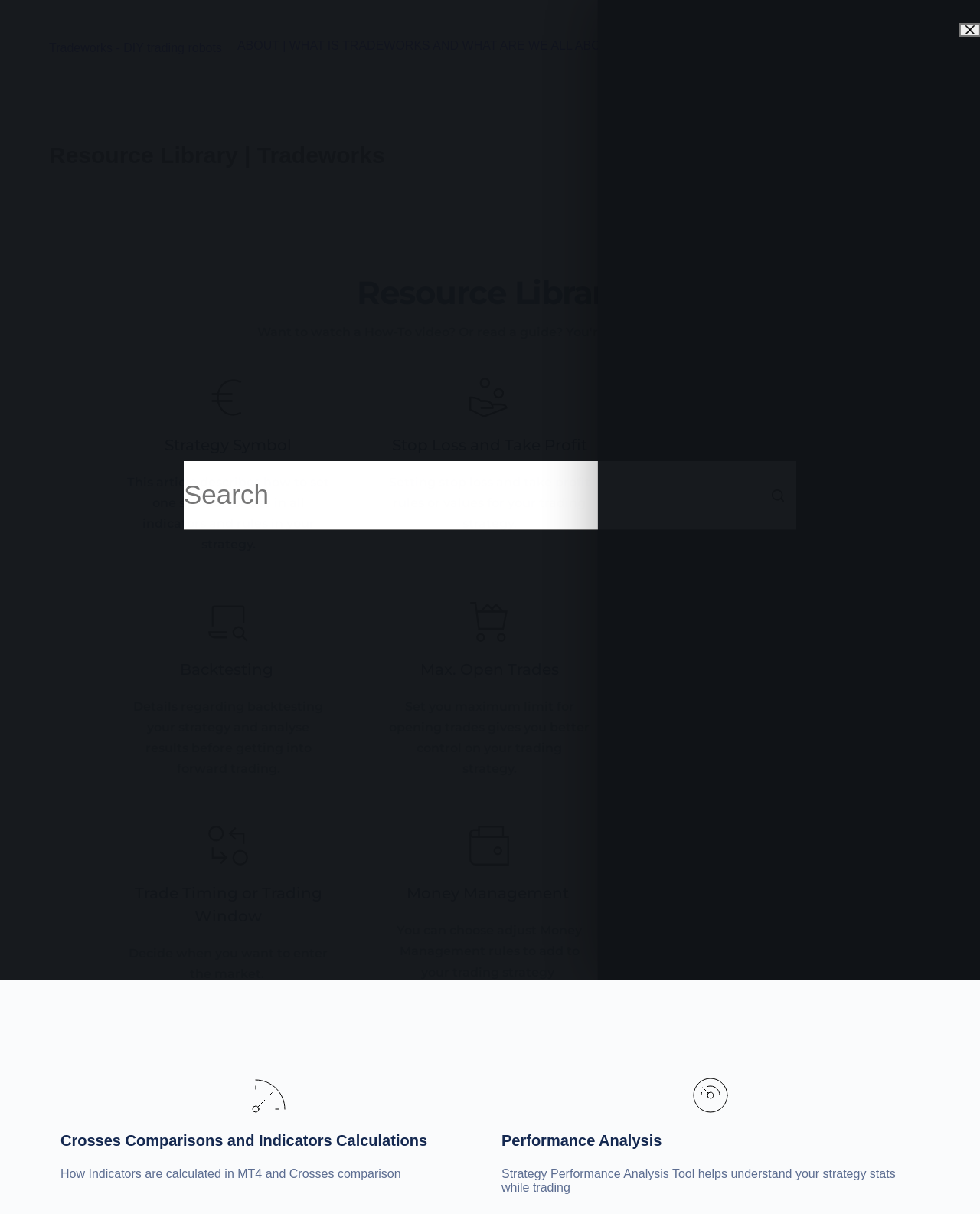Provide the bounding box coordinates of the UI element that matches the description: "alt="Thumbnail: White gold pendant "Melody""".

None